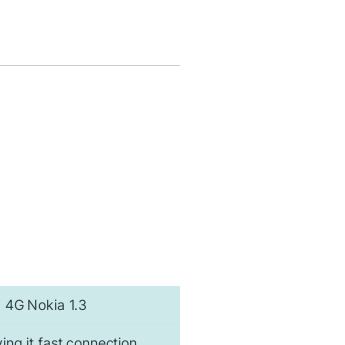Reply to the question with a brief word or phrase: What is the resolution of the front camera?

5MP